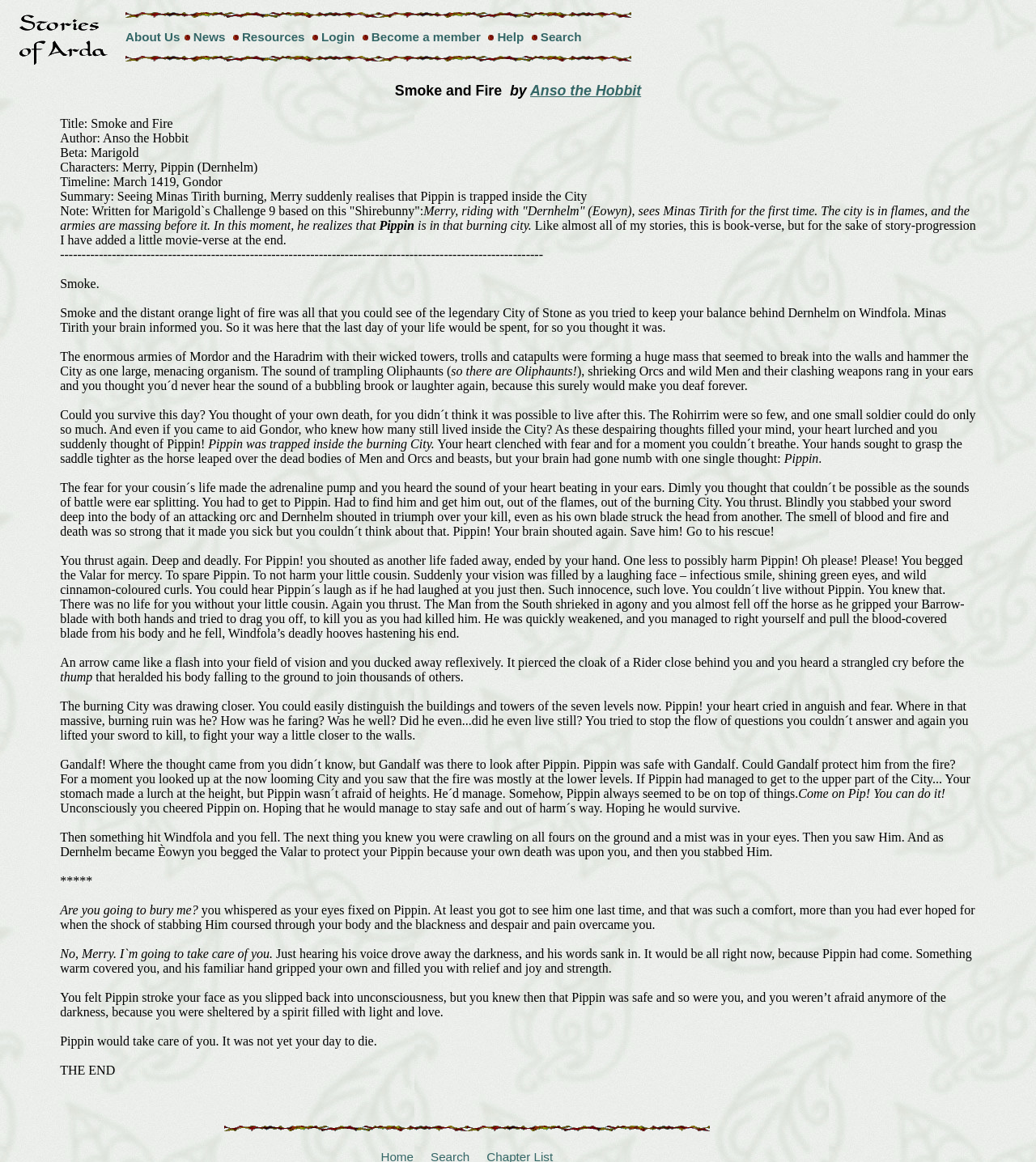Please identify the bounding box coordinates of the element's region that needs to be clicked to fulfill the following instruction: "read the story 'Smoke and Fire' by Anso the Hobbit". The bounding box coordinates should consist of four float numbers between 0 and 1, i.e., [left, top, right, bottom].

[0.006, 0.071, 0.994, 0.086]